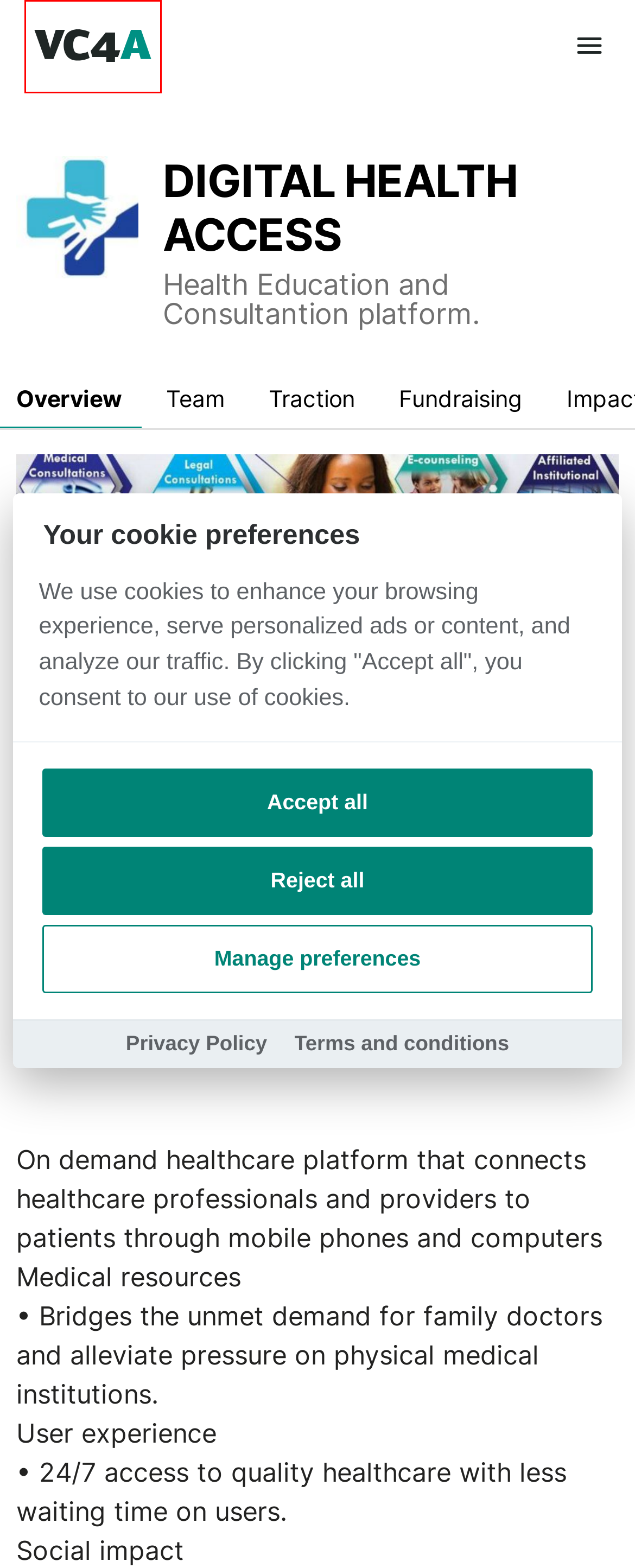Examine the screenshot of the webpage, which includes a red bounding box around an element. Choose the best matching webpage description for the page that will be displayed after clicking the element inside the red bounding box. Here are the candidates:
A. VentureReady Hacks – VC4A
B. Investors
C. Connect with startup mentors globally – VC4A Mentorship Marketplace
D. VC4A Startup Academy – Empowering founders & mentors in Africa & LatAm
E. Explore – VC4A
F. VC4A – Unlocking the next startup opportunity.
G. Disclaimer – VC4A
H. Venture Guidelines – VC4A

F